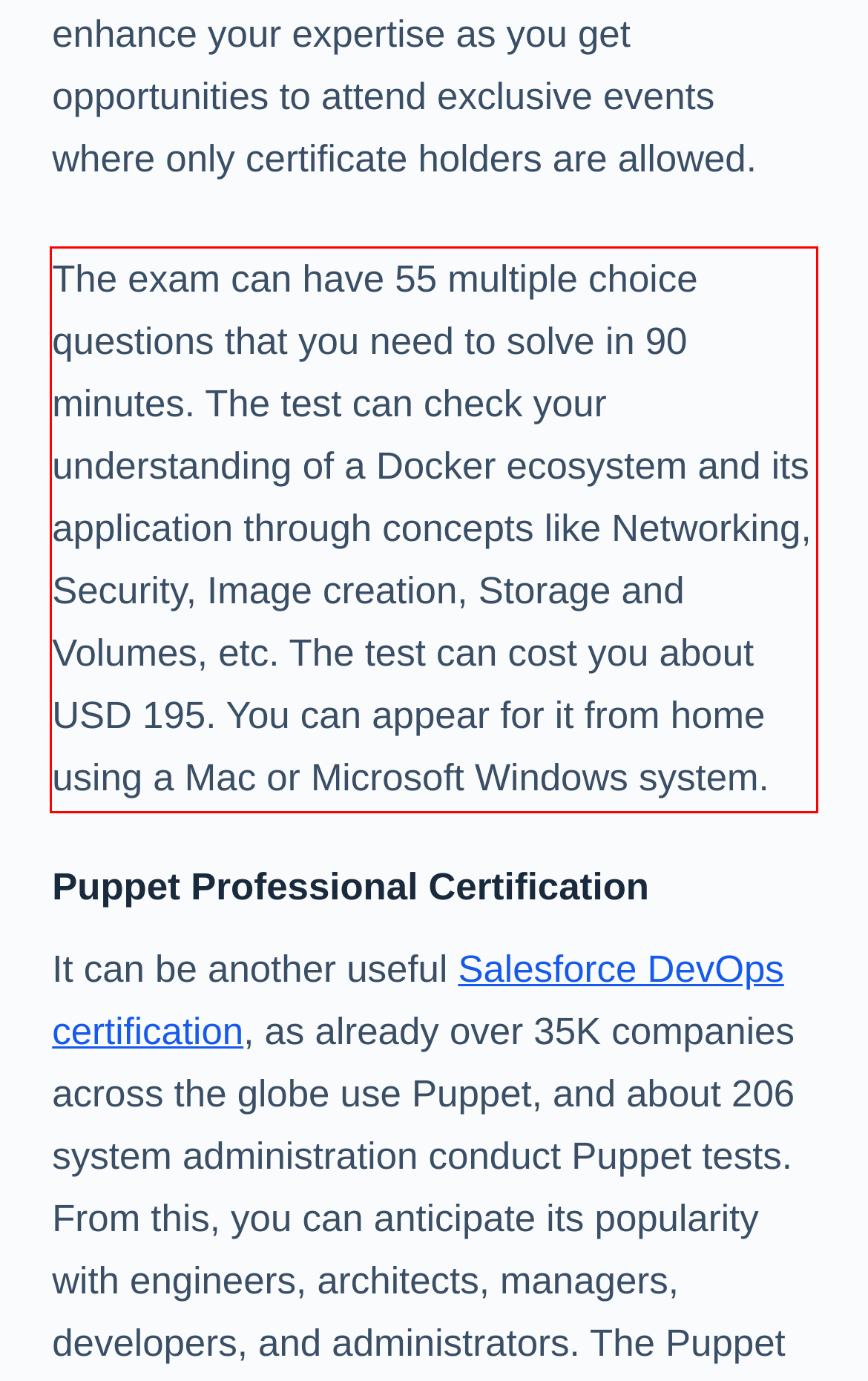Please extract the text content from the UI element enclosed by the red rectangle in the screenshot.

The exam can have 55 multiple choice questions that you need to solve in 90 minutes. The test can check your understanding of a Docker ecosystem and its application through concepts like Networking, Security, Image creation, Storage and Volumes, etc. The test can cost you about USD 195. You can appear for it from home using a Mac or Microsoft Windows system.